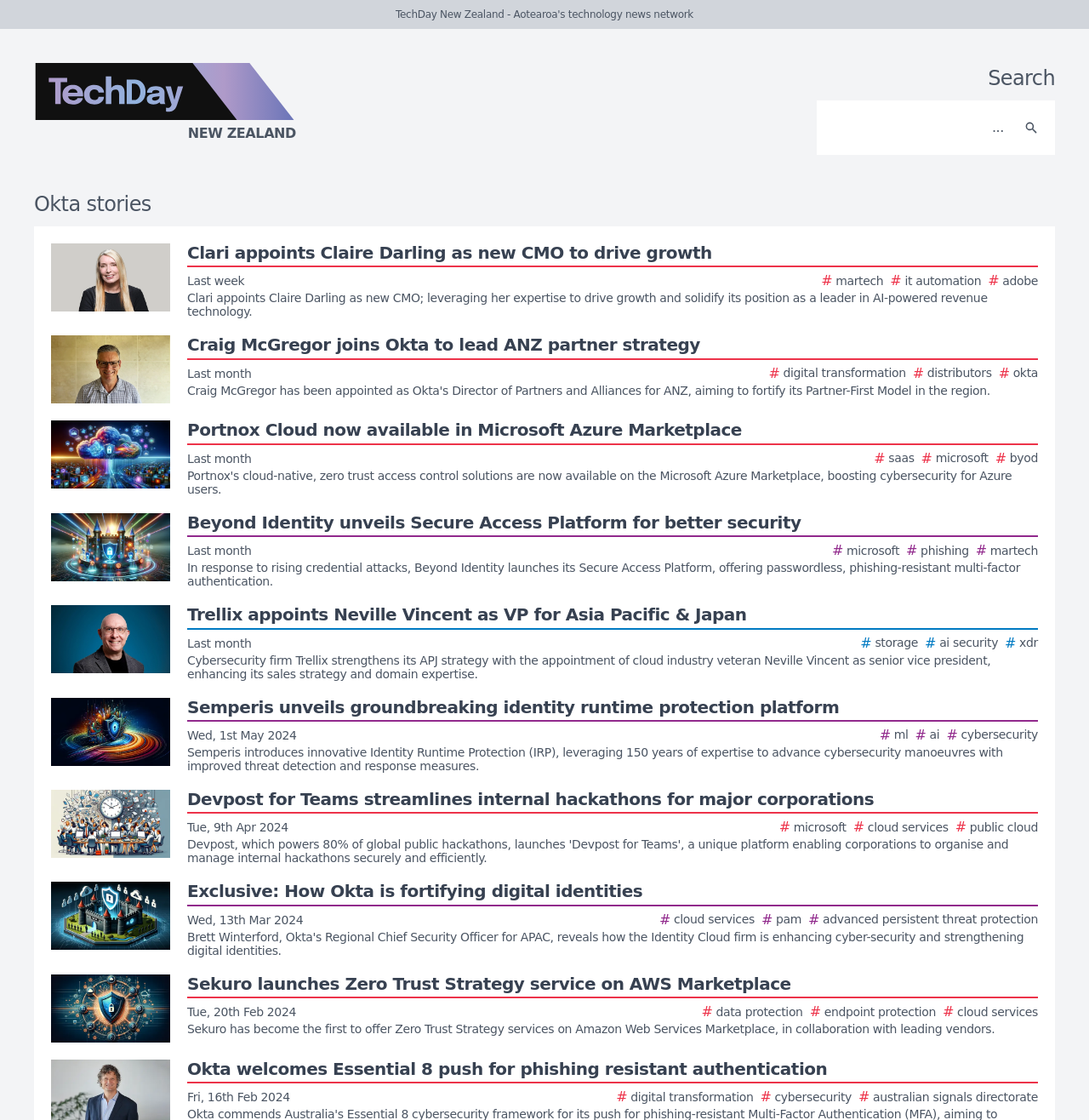Please identify the bounding box coordinates of the clickable area that will allow you to execute the instruction: "Search for Okta stories".

[0.907, 0.059, 0.969, 0.081]